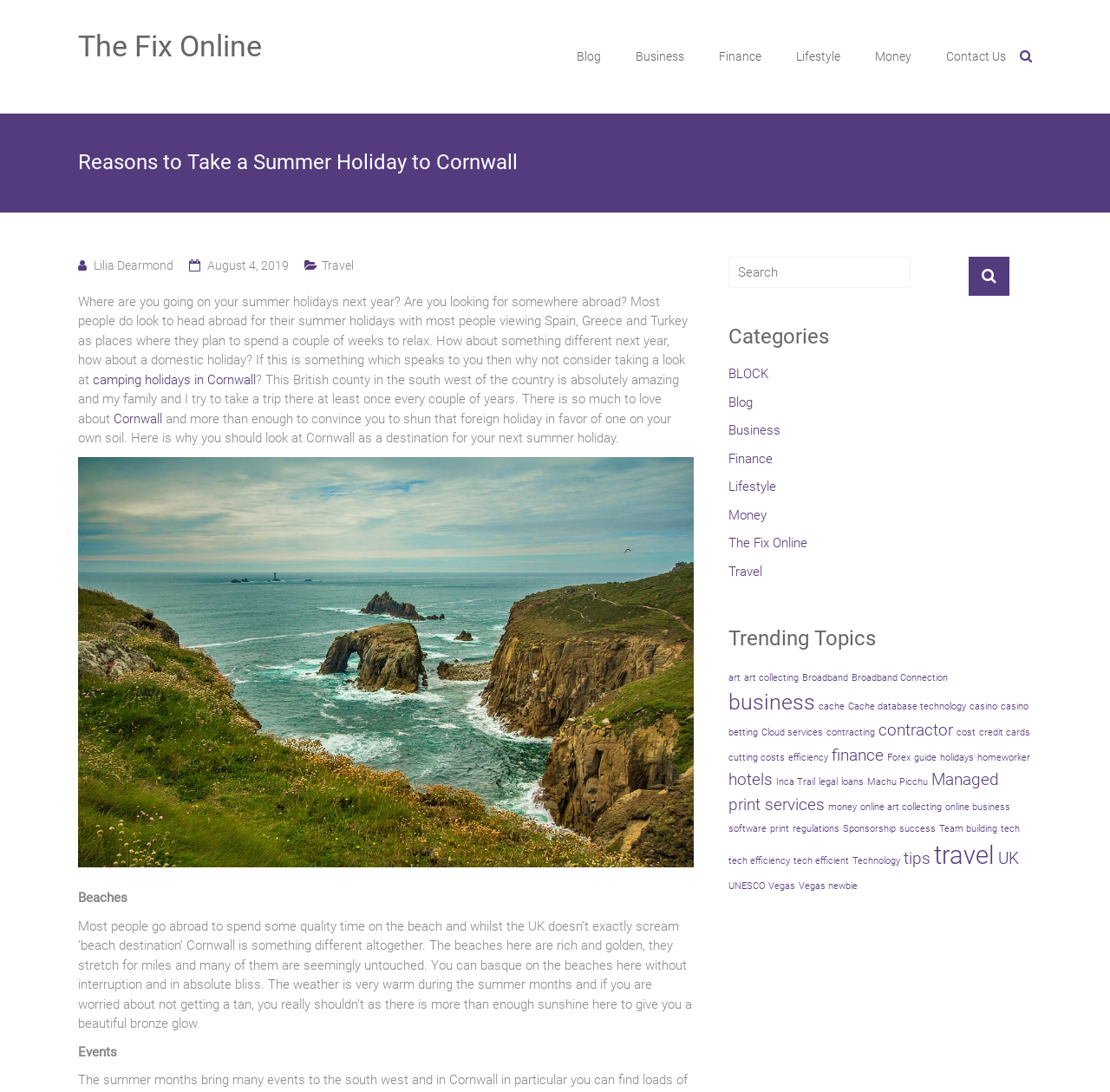Using the details in the image, give a detailed response to the question below:
What is the type of holiday being discussed?

The type of holiday being discussed can be found by looking at the link 'camping holidays in Cornwall' which is located in the article.